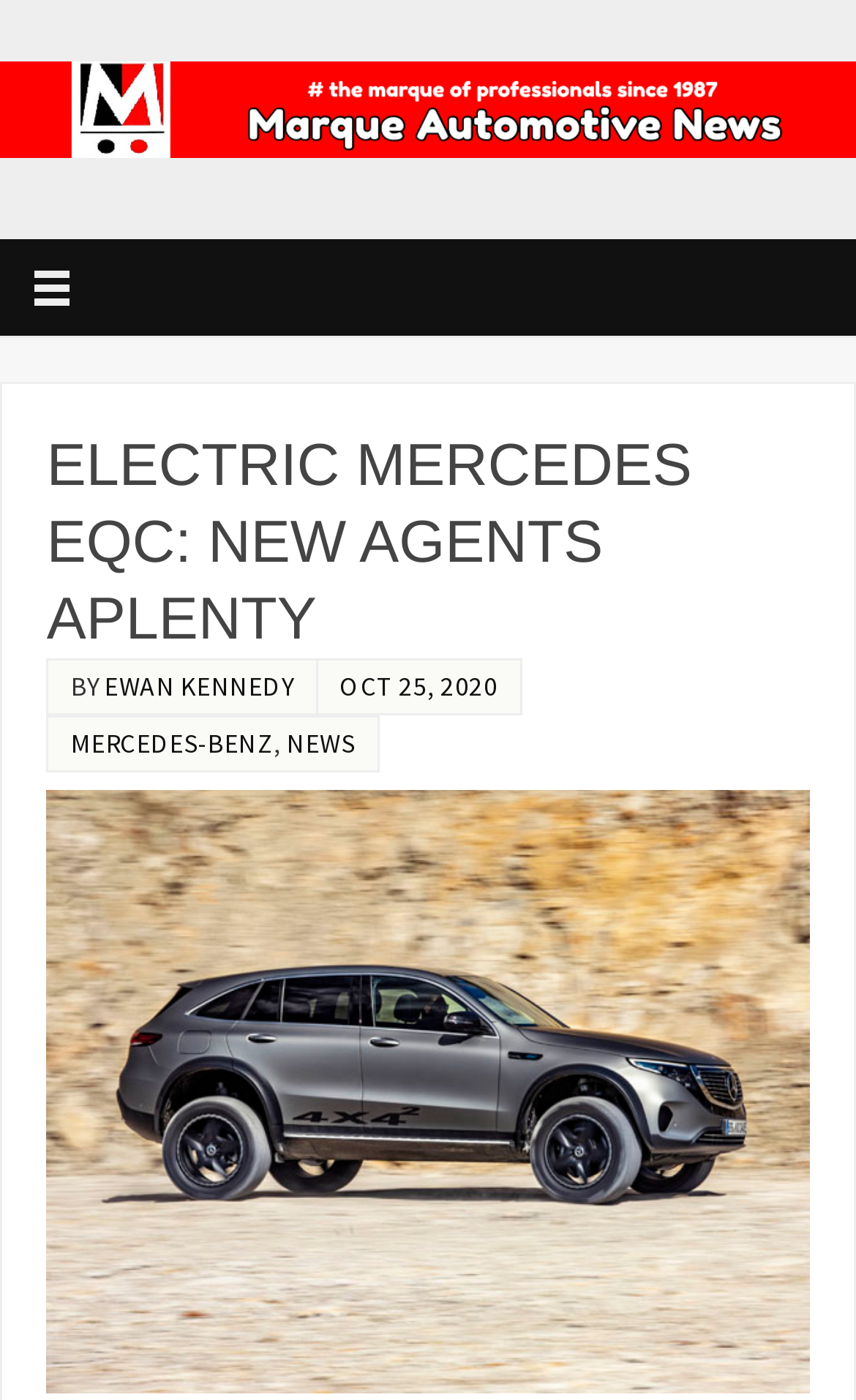What is the date of the article?
Look at the screenshot and respond with one word or a short phrase.

OCT 25, 2020